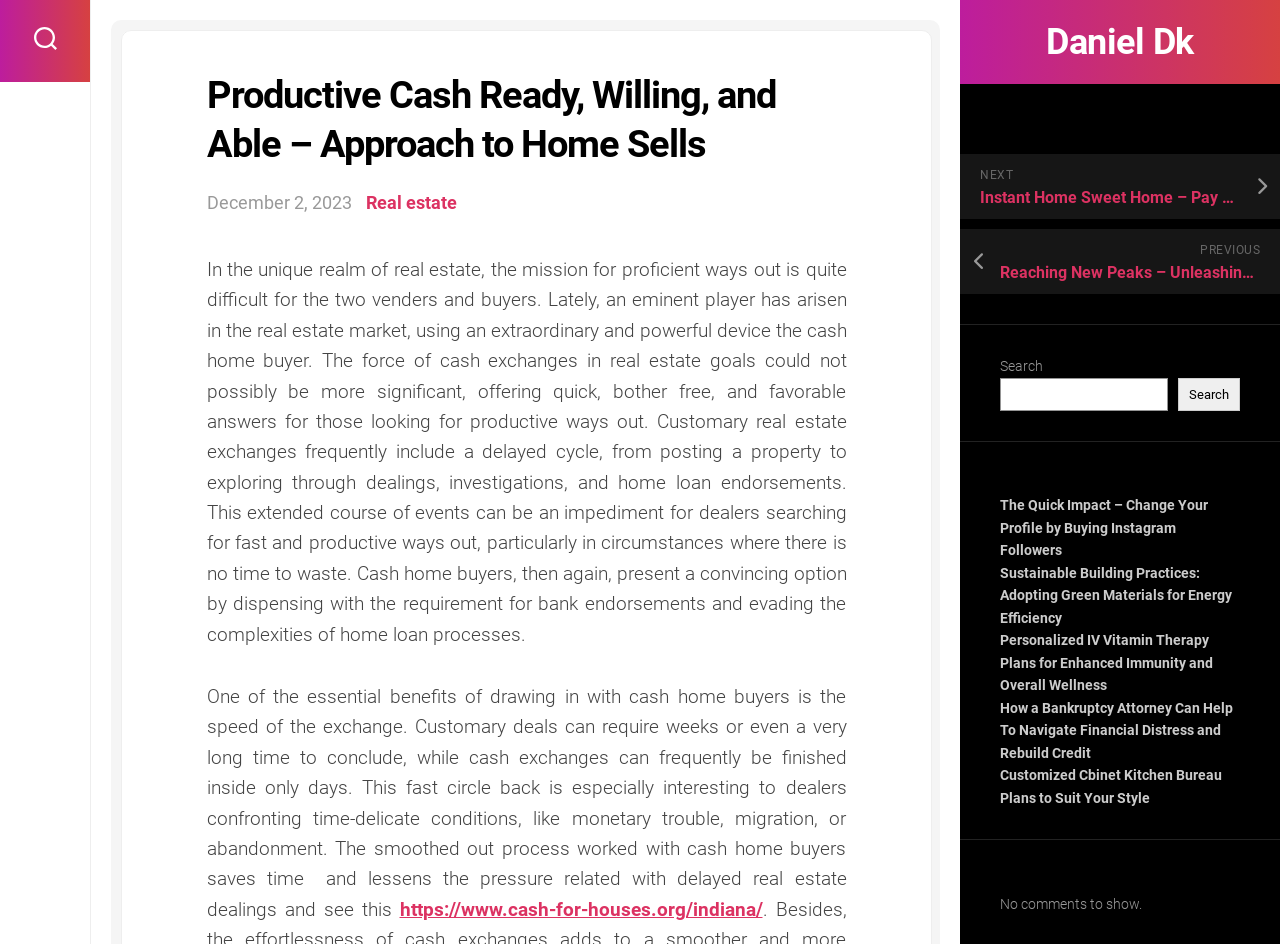What is the purpose of the search box?
Can you provide an in-depth and detailed response to the question?

The purpose of the search box can be inferred from the static text element with the text 'Search' and the search box element itself, which suggests that it is used to search for something on the webpage.